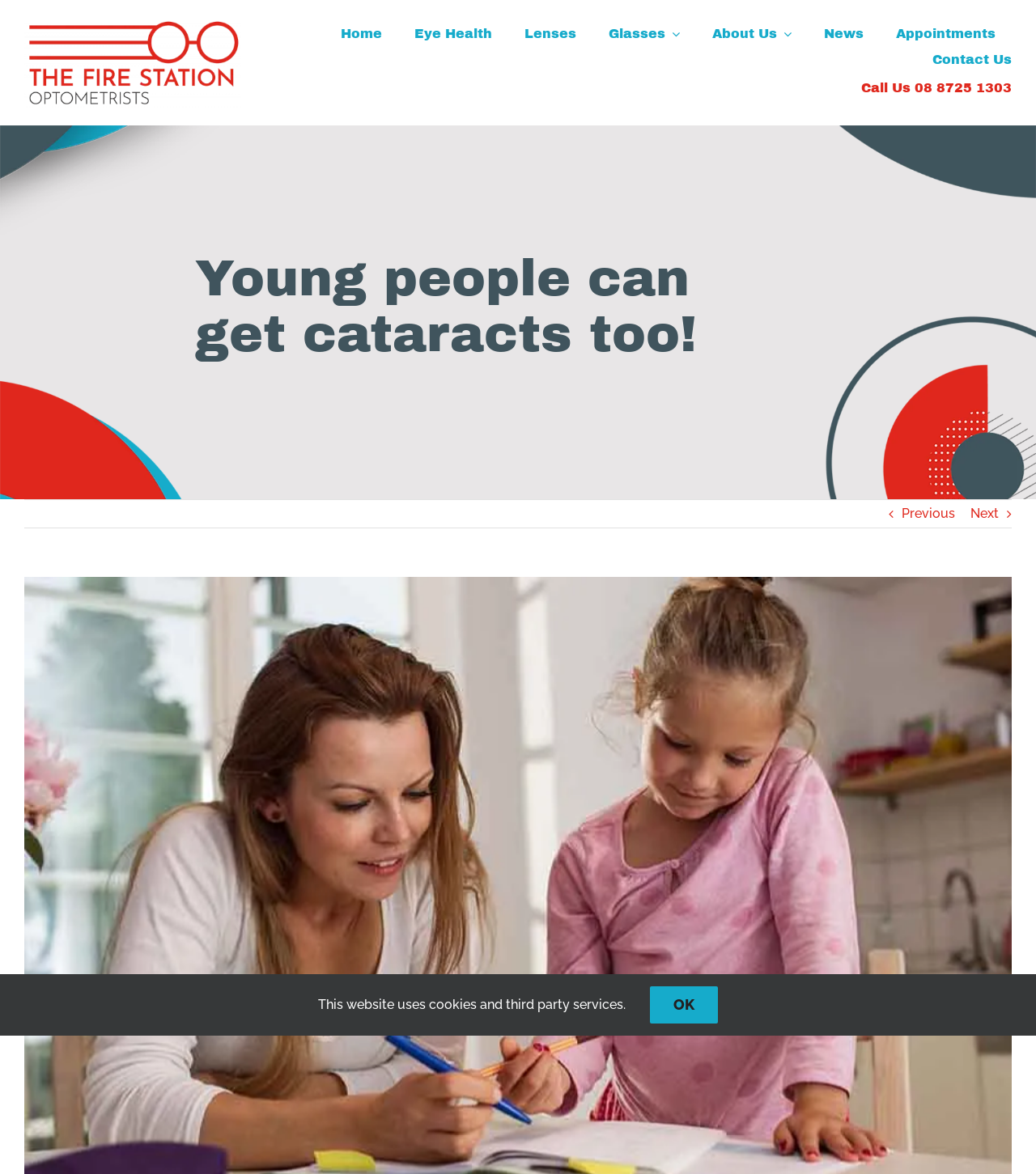Identify the bounding box coordinates of the part that should be clicked to carry out this instruction: "Go to Home".

[0.329, 0.018, 0.369, 0.04]